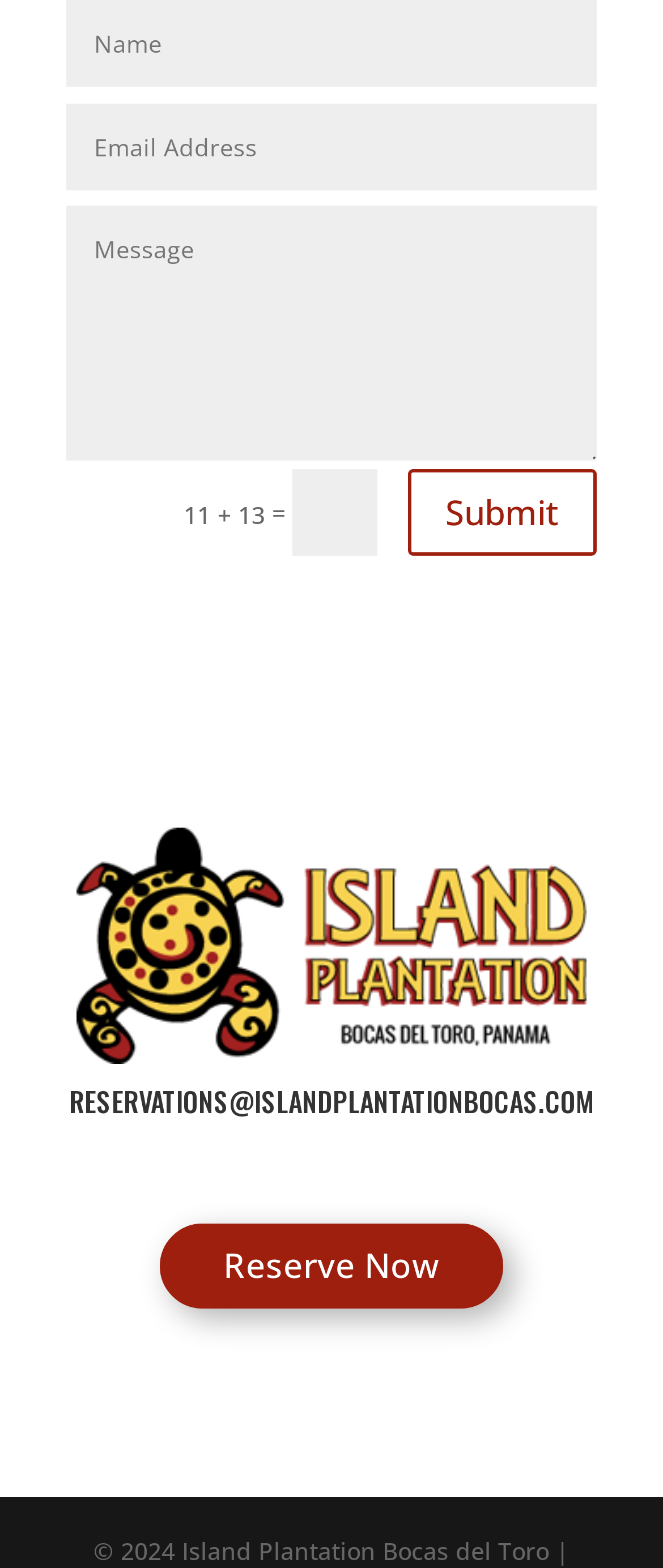What is the purpose of the 'Reserve Now' link?
Refer to the screenshot and deliver a thorough answer to the question presented.

The 'Reserve Now' link is placed below the email address and the image, suggesting that it is related to making a reservation at Island Plantation. The link's text and placement imply that it allows users to initiate the reservation process.